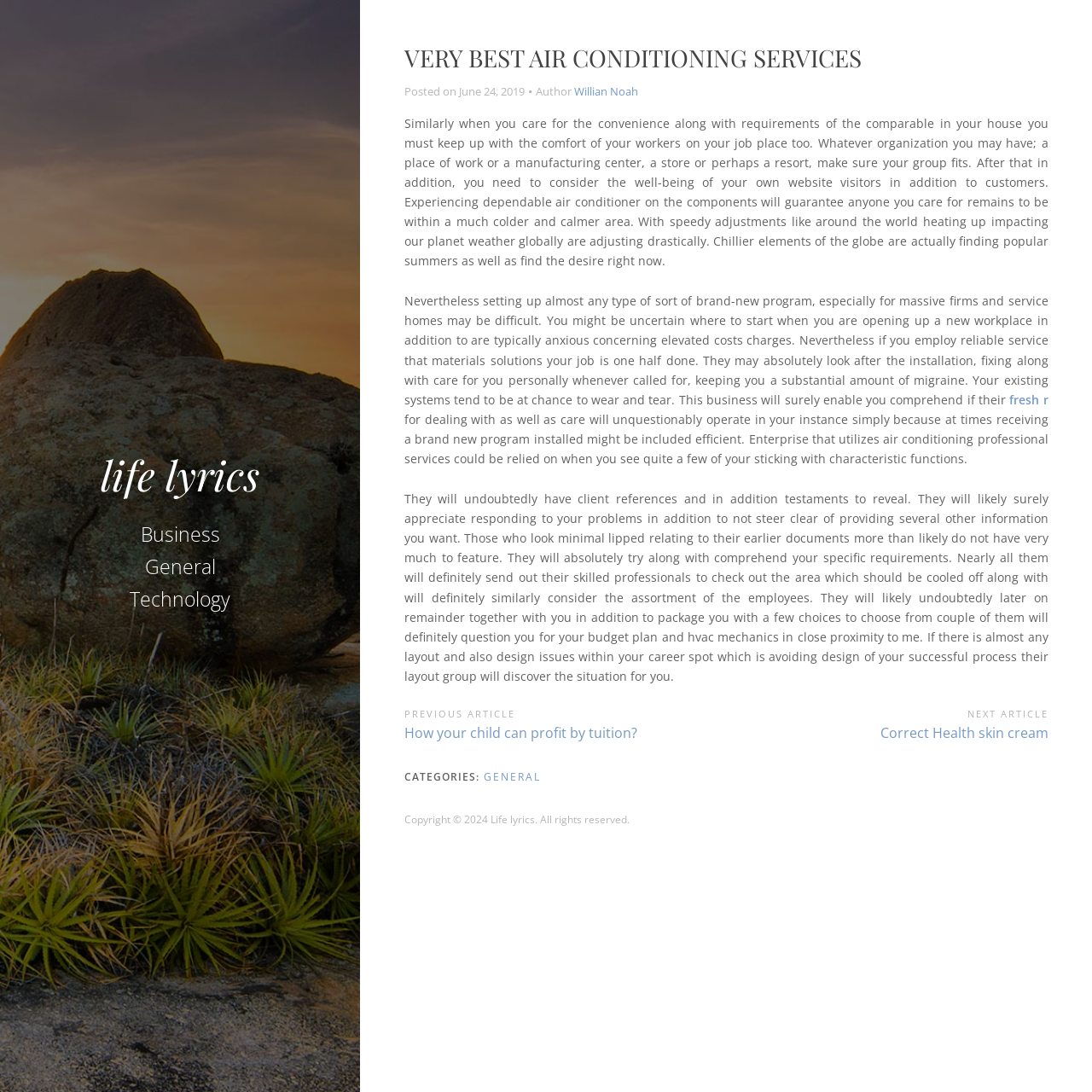Please mark the clickable region by giving the bounding box coordinates needed to complete this instruction: "Visit the 'Technology' page".

[0.106, 0.531, 0.224, 0.566]